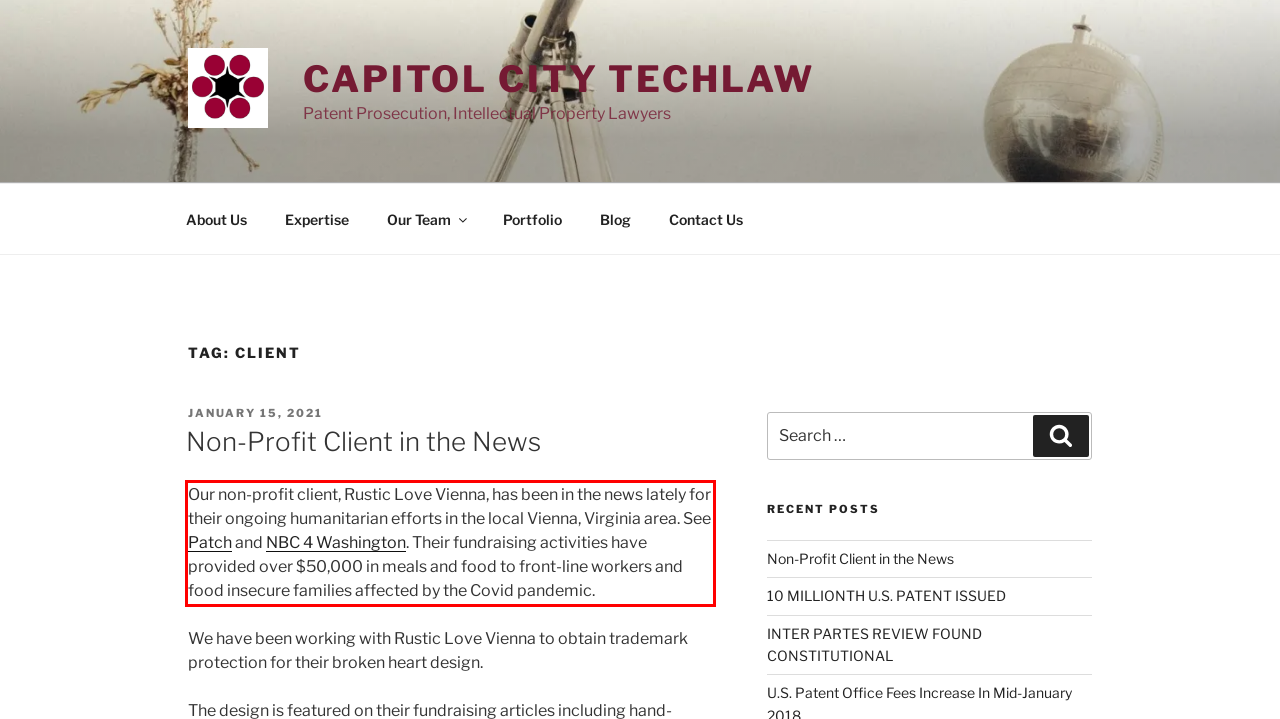Inspect the webpage screenshot that has a red bounding box and use OCR technology to read and display the text inside the red bounding box.

Our non-profit client, Rustic Love Vienna, has been in the news lately for their ongoing humanitarian efforts in the local Vienna, Virginia area. See Patch and NBC 4 Washington. Their fundraising activities have provided over $50,000 in meals and food to front-line workers and food insecure families affected by the Covid pandemic.